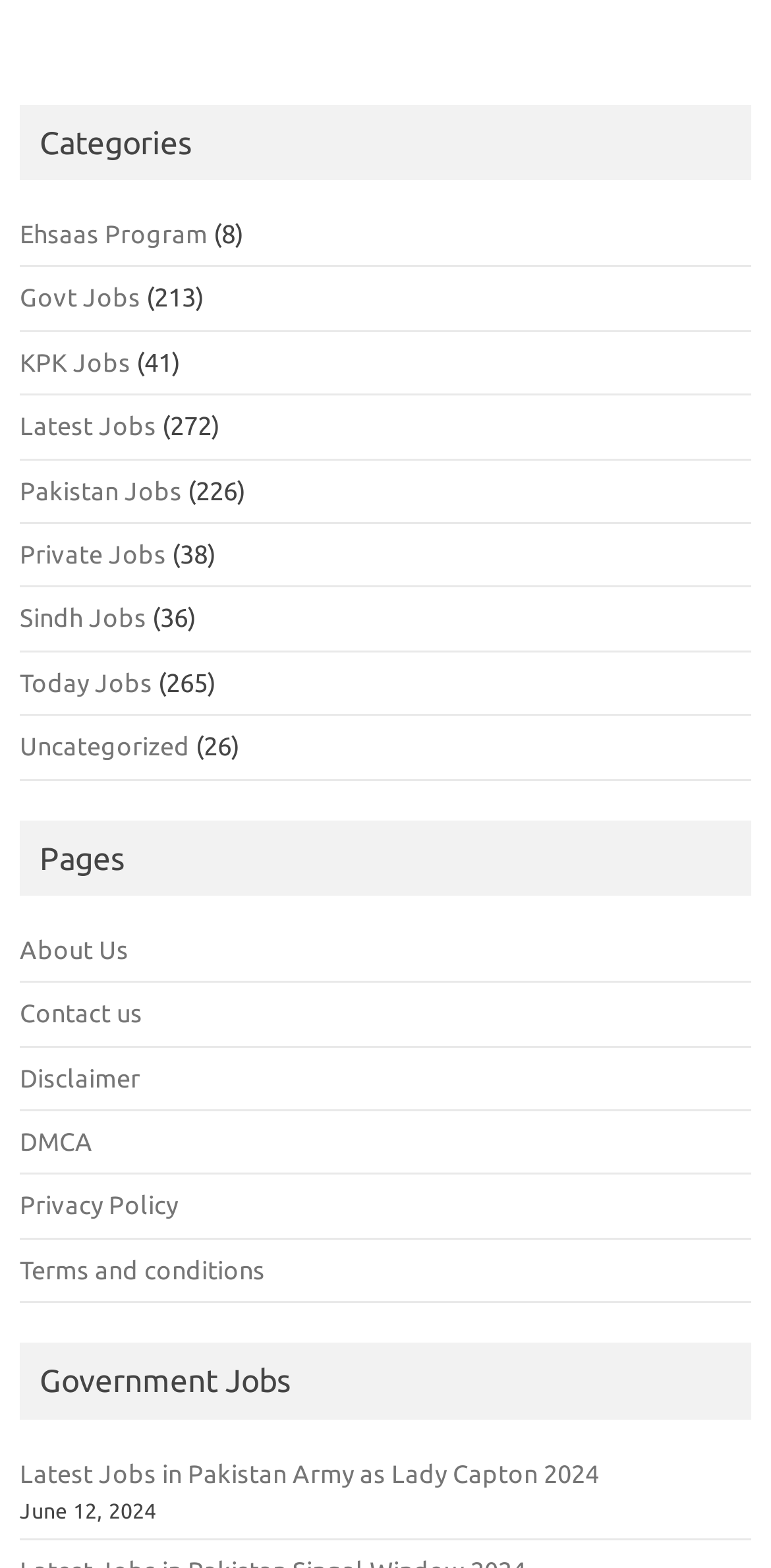Determine the bounding box coordinates for the area you should click to complete the following instruction: "Check Today Jobs".

[0.026, 0.426, 0.197, 0.444]